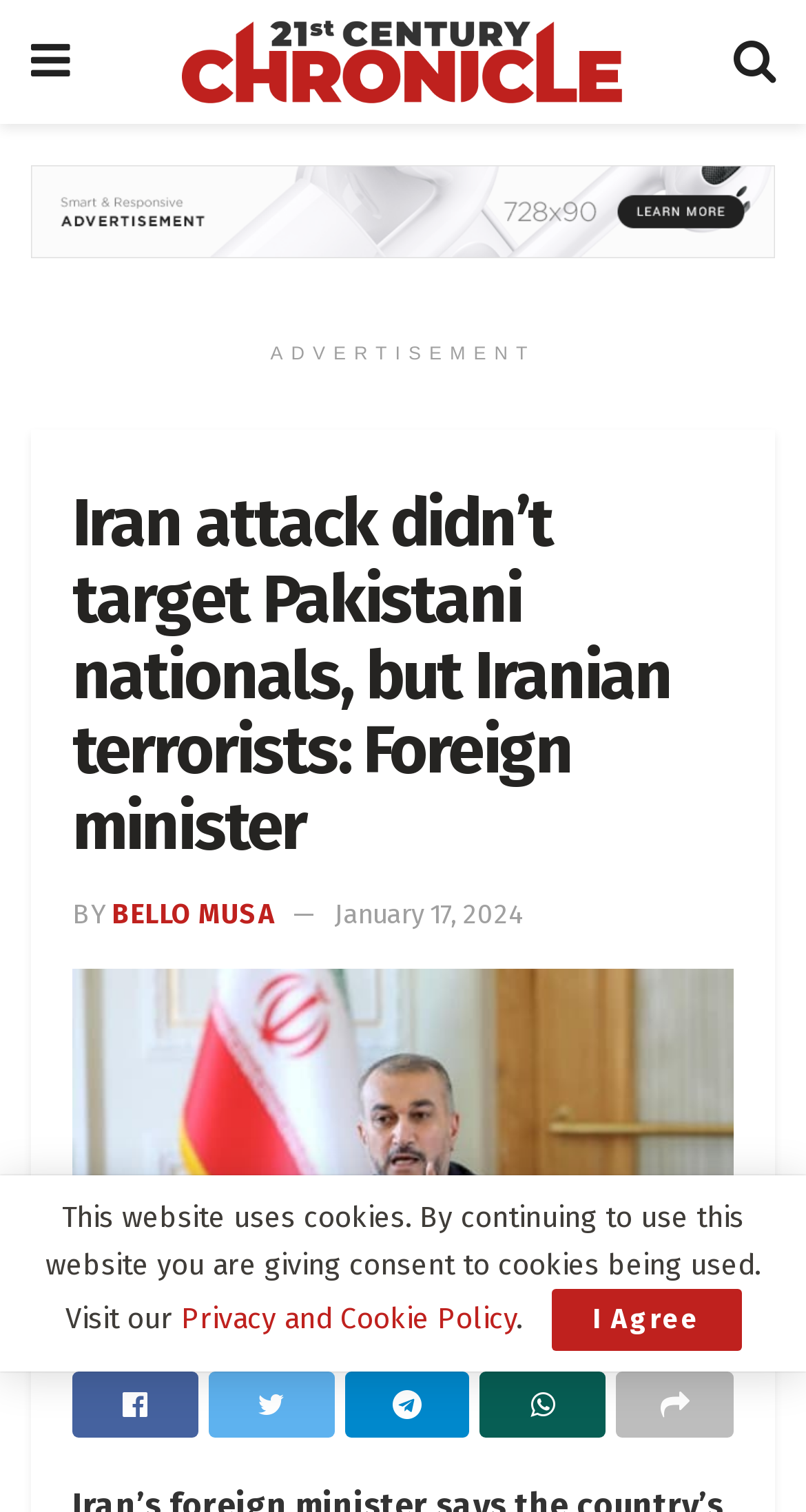What is the name of the publication?
Examine the image and provide an in-depth answer to the question.

I determined the answer by looking at the top-left corner of the webpage, where I found a link with the text '21st Century Chronicle' and an accompanying image with the same text. This suggests that '21st Century Chronicle' is the name of the publication.